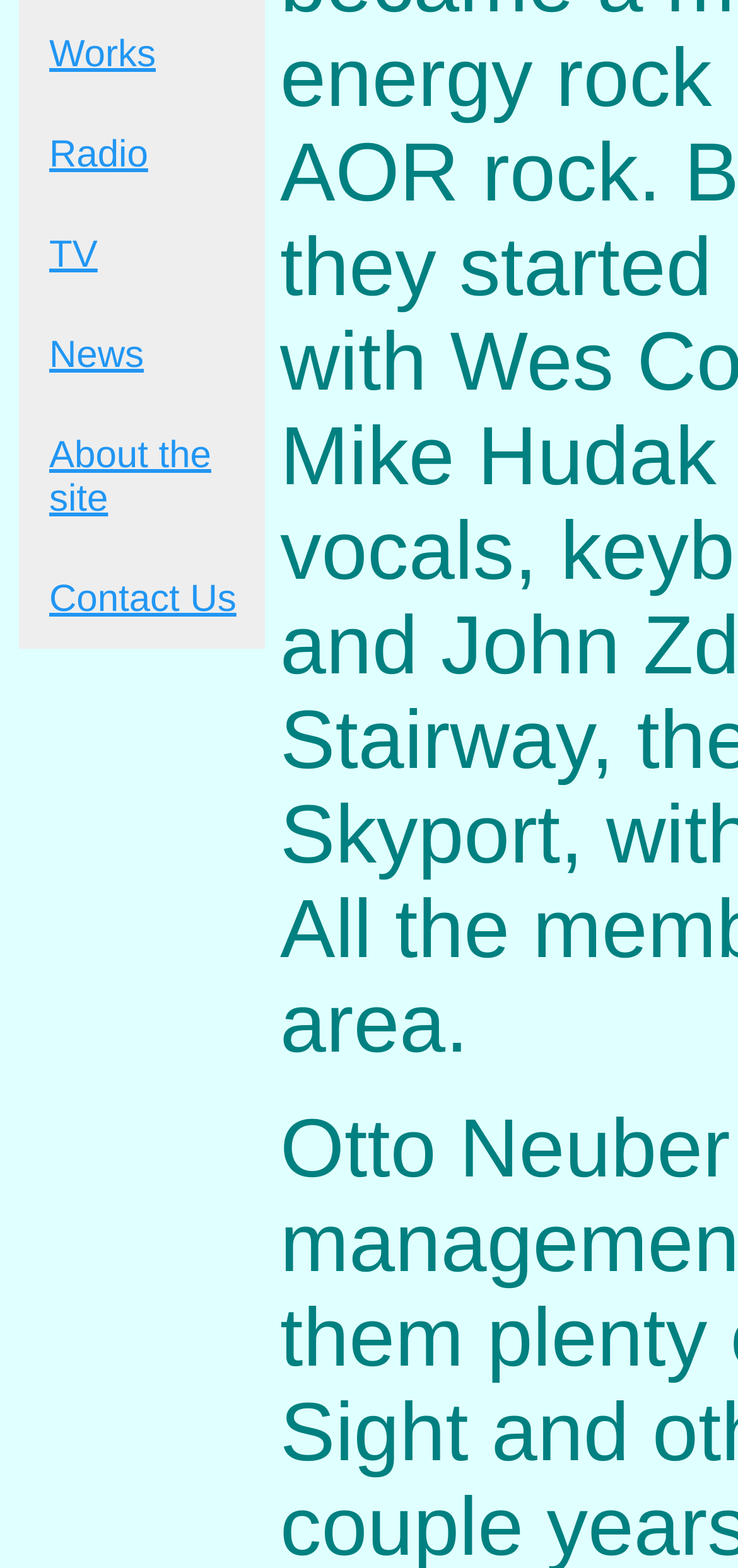Identify the bounding box for the UI element specified in this description: "Radio". The coordinates must be four float numbers between 0 and 1, formatted as [left, top, right, bottom].

[0.026, 0.078, 0.359, 0.121]